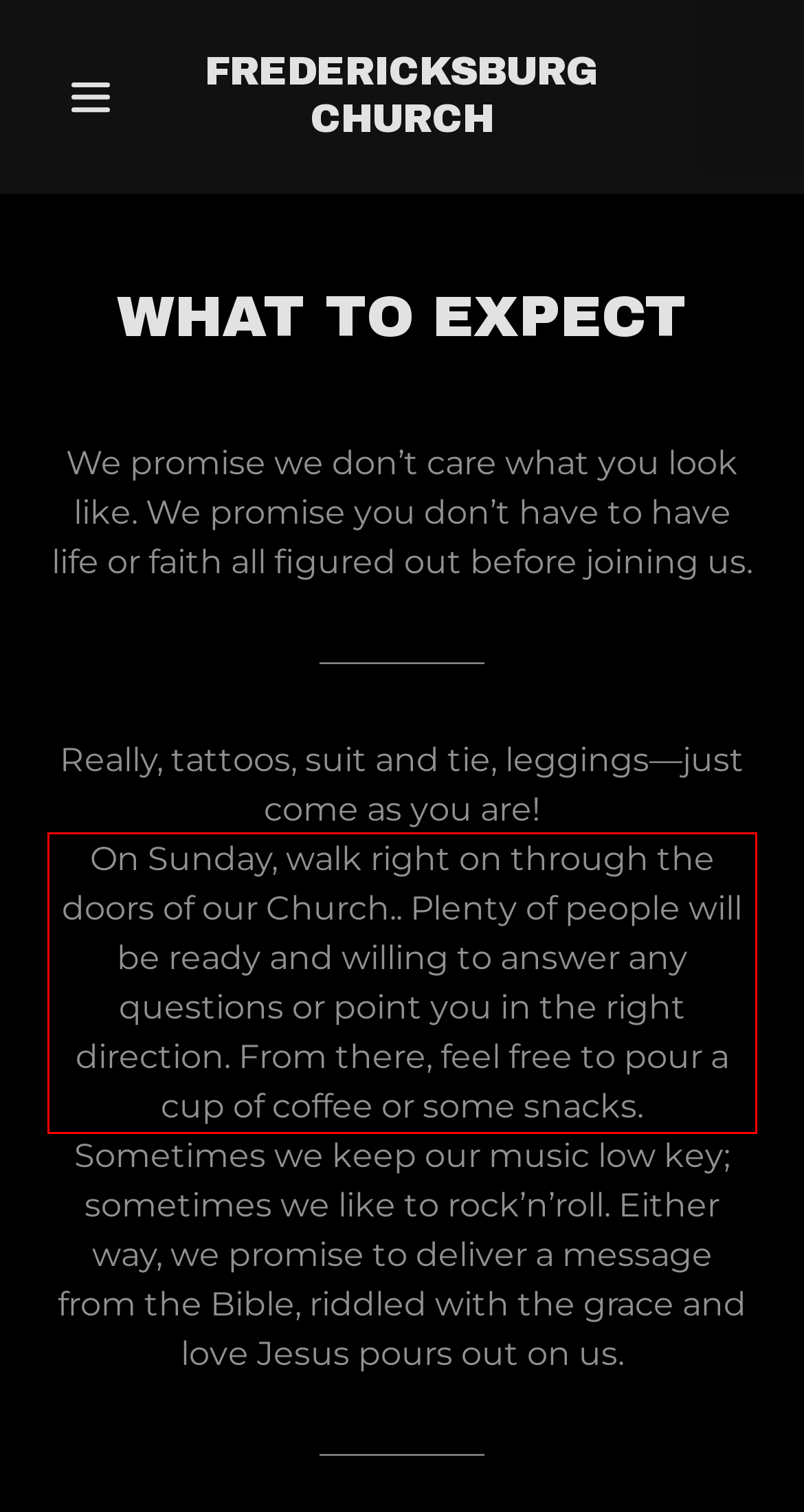Given the screenshot of the webpage, identify the red bounding box, and recognize the text content inside that red bounding box.

On Sunday, walk right on through the doors of our Church.. Plenty of people will be ready and willing to answer any questions or point you in the right direction. From there, feel free to pour a cup of coffee or some snacks.